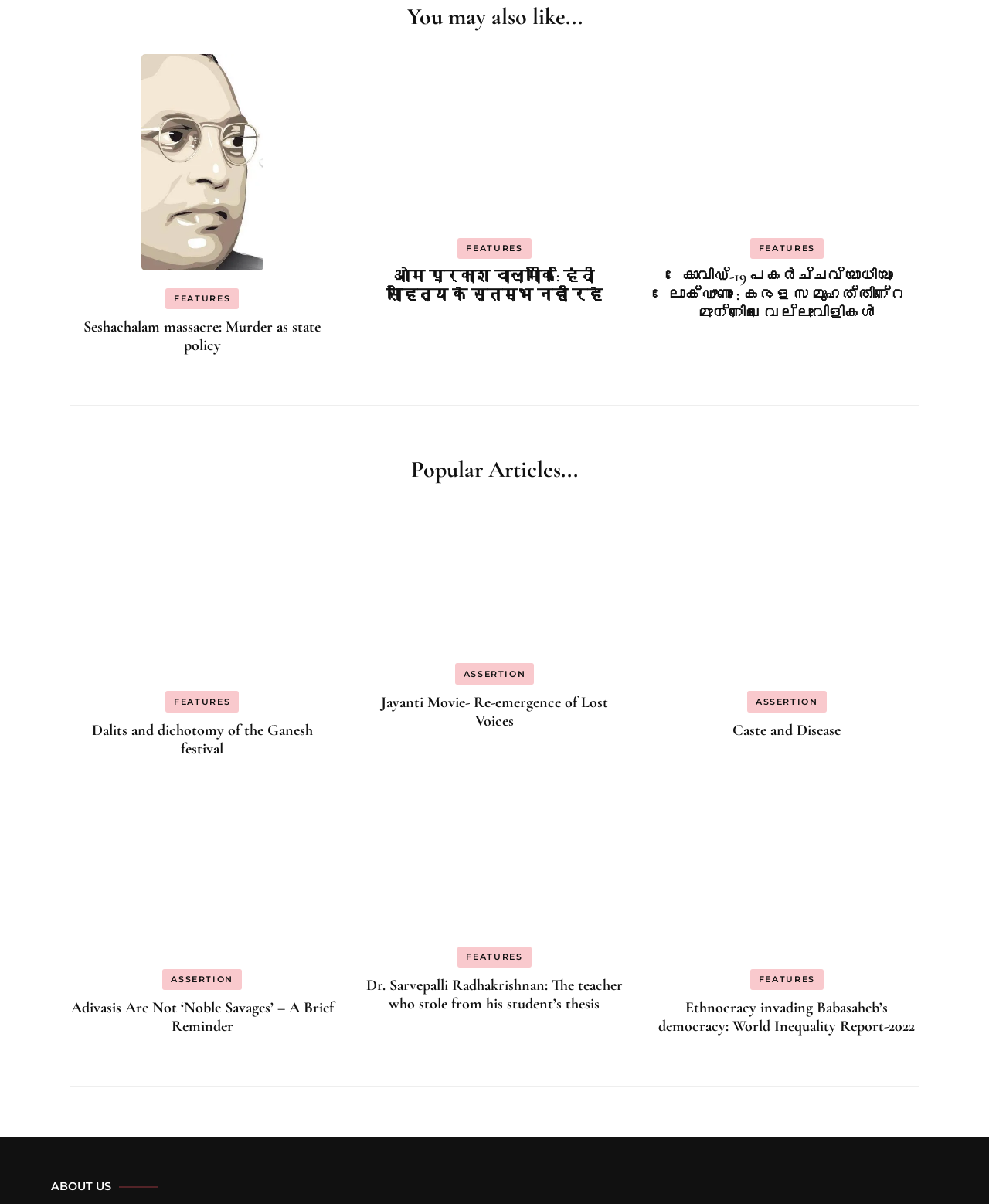Identify the bounding box coordinates of the area that should be clicked in order to complete the given instruction: "Read the 'Dalits and dichotomy of the Ganesh festival' article". The bounding box coordinates should be four float numbers between 0 and 1, i.e., [left, top, right, bottom].

[0.07, 0.622, 0.339, 0.653]